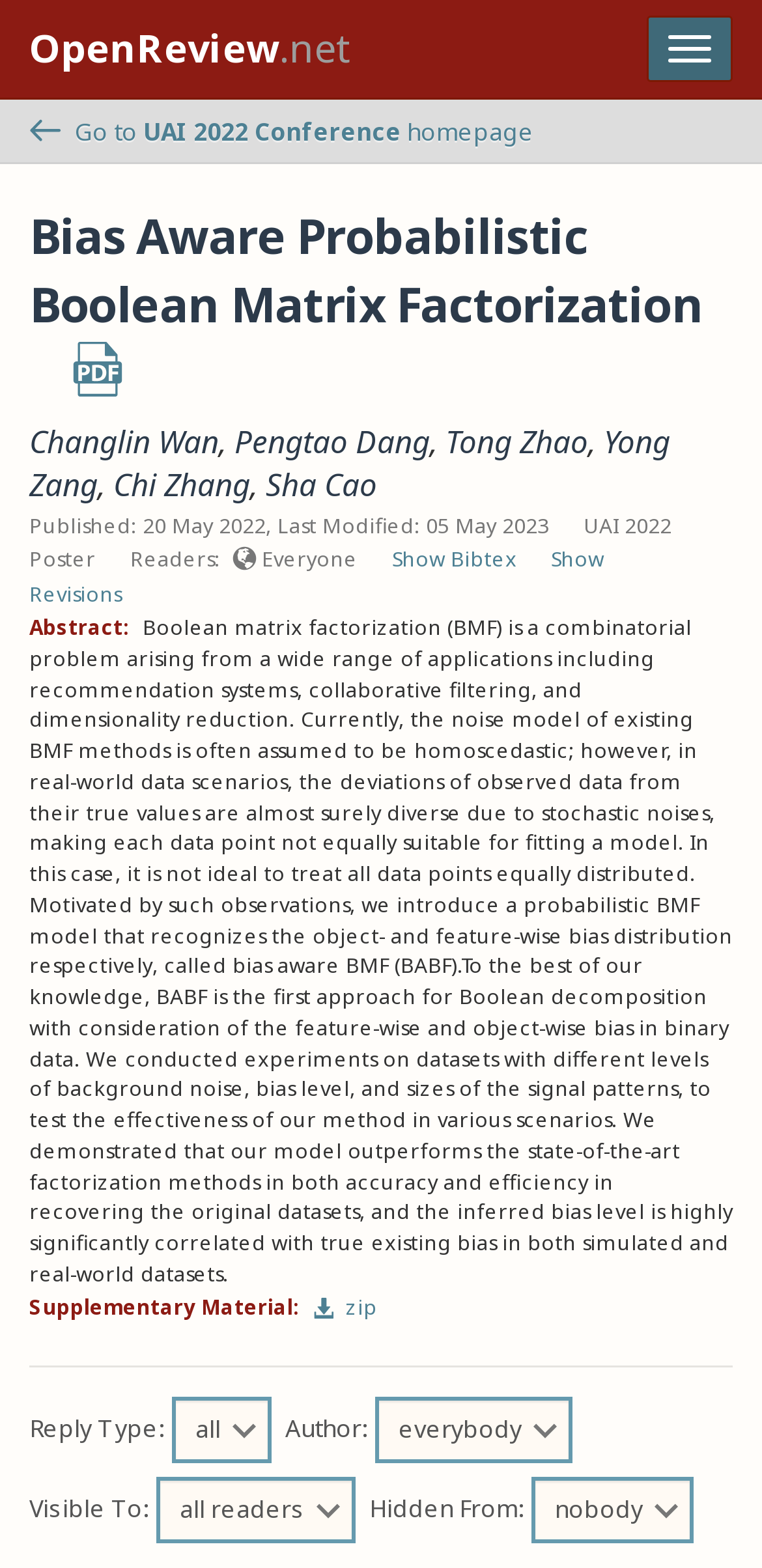Locate the bounding box of the UI element with the following description: "nobody".

[0.696, 0.942, 0.91, 0.984]